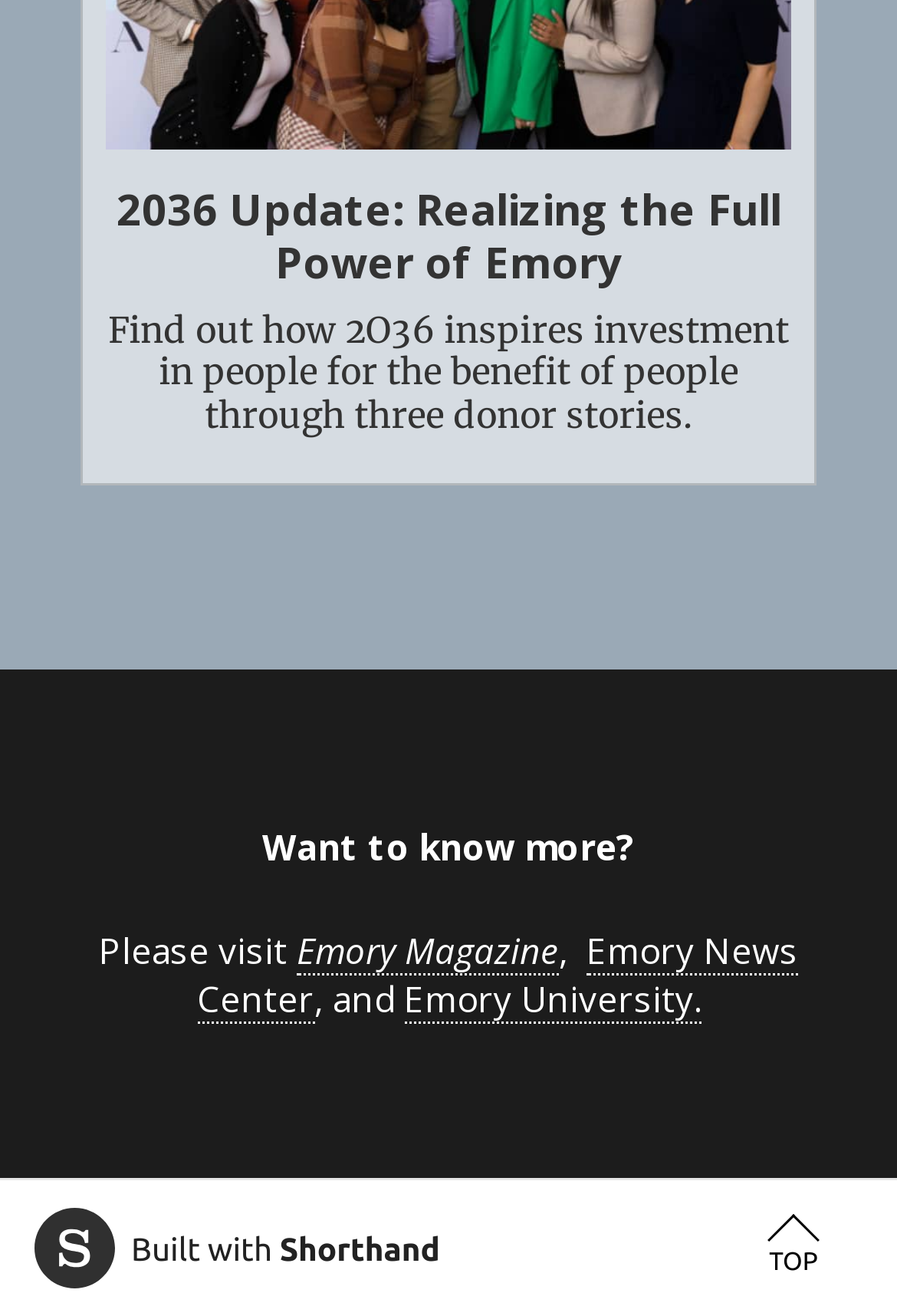Determine the bounding box of the UI component based on this description: "Emory University.". The bounding box coordinates should be four float values between 0 and 1, i.e., [left, top, right, bottom].

[0.45, 0.742, 0.781, 0.779]